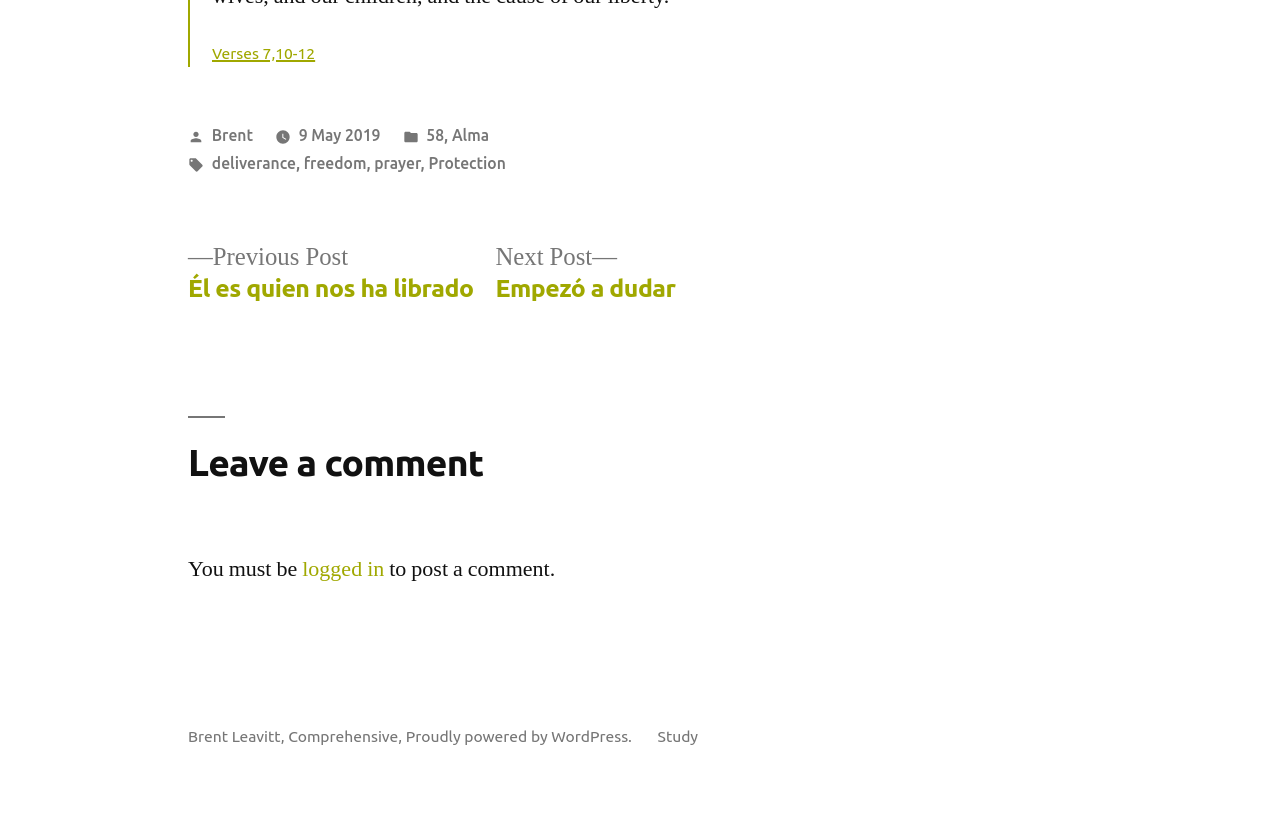Based on the description "Brent Leavitt, Comprehensive", find the bounding box of the specified UI element.

[0.147, 0.891, 0.311, 0.913]